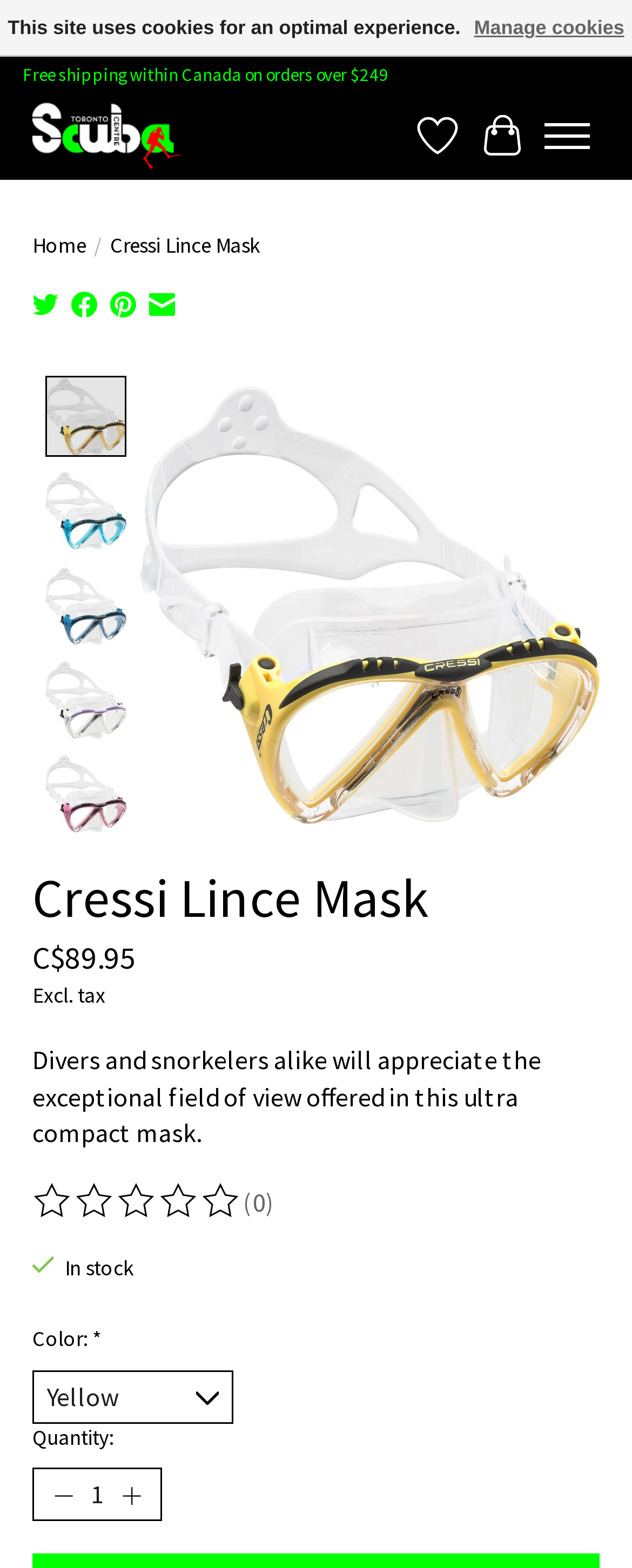Respond with a single word or phrase to the following question:
How many social media sharing options are available?

4